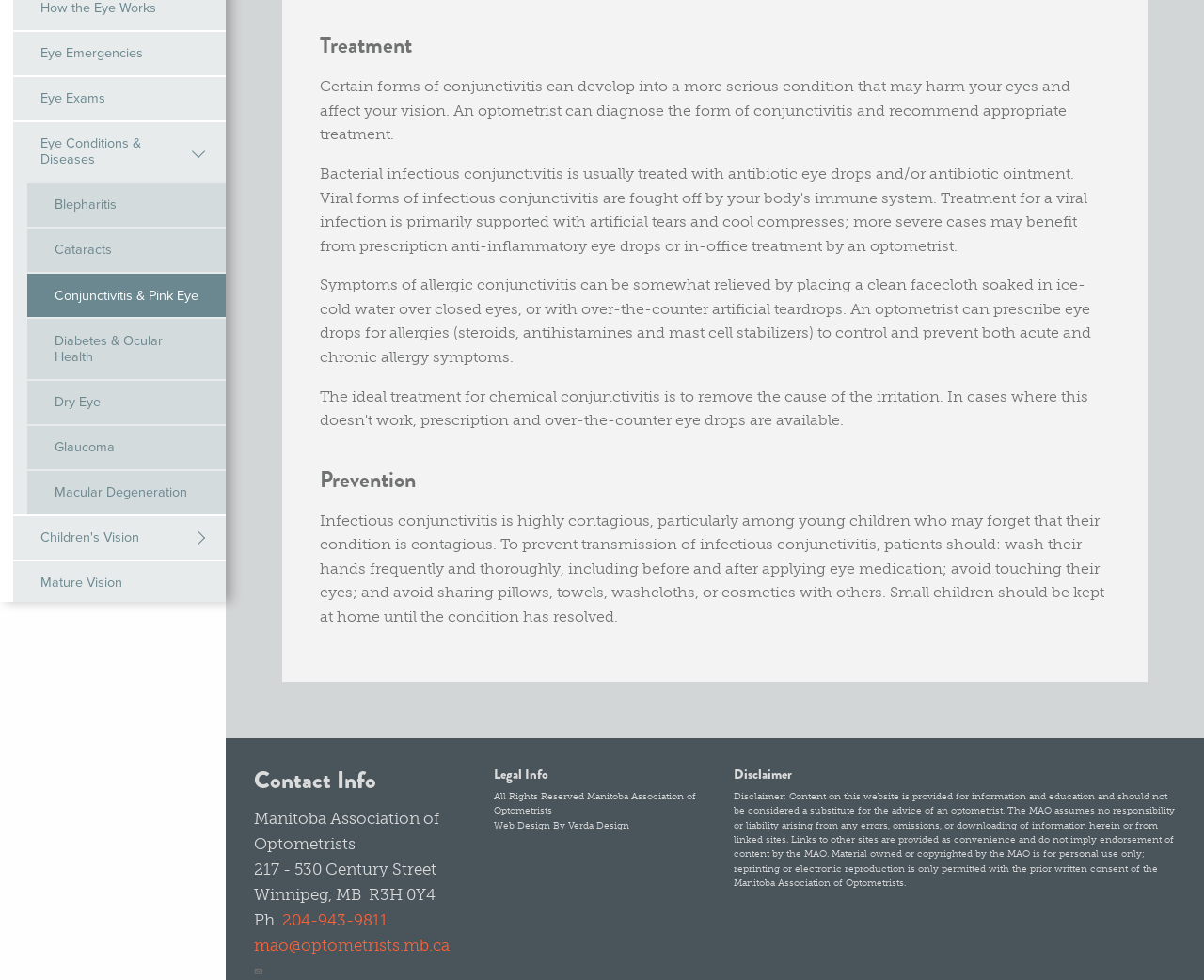Please provide the bounding box coordinates for the UI element as described: "Diabetes & Ocular Health". The coordinates must be four floats between 0 and 1, represented as [left, top, right, bottom].

[0.022, 0.03, 0.188, 0.091]